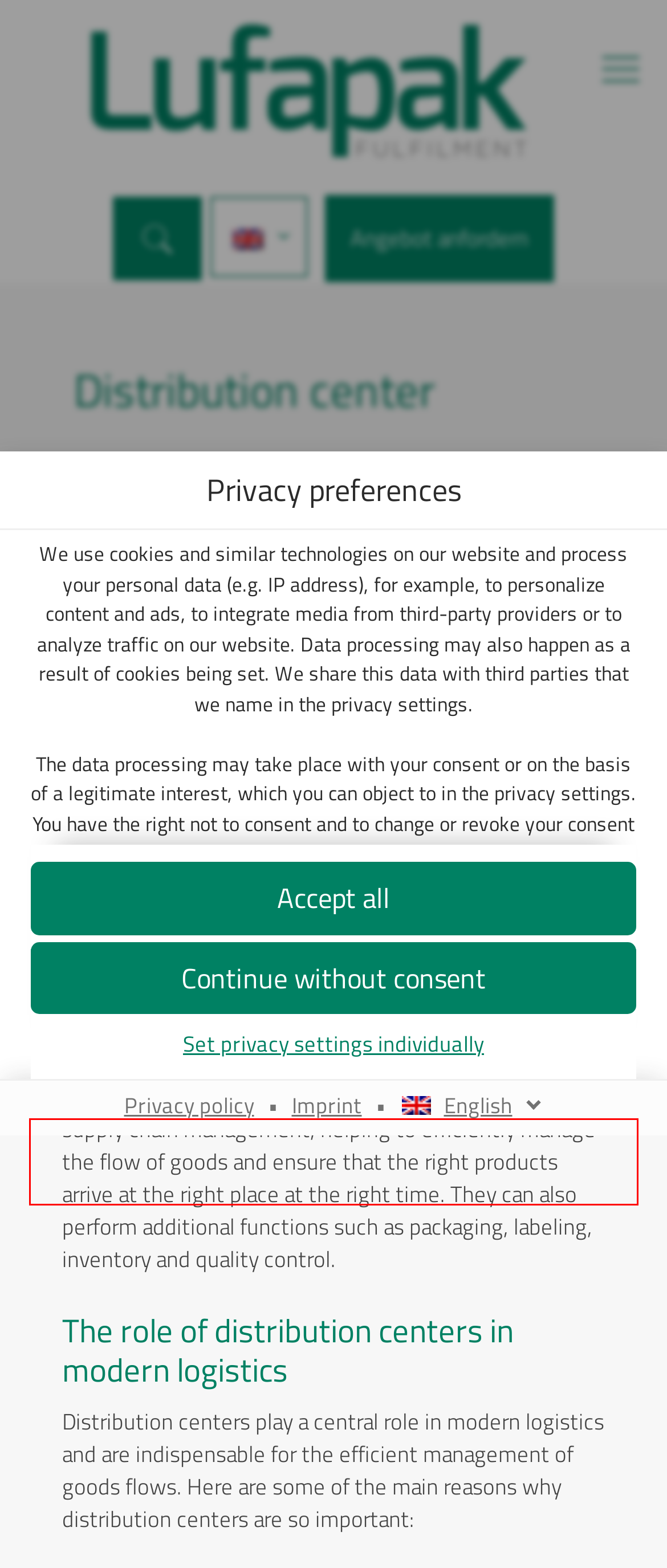Observe the screenshot of the webpage that includes a red rectangle bounding box. Conduct OCR on the content inside this red bounding box and generate the text.

You are under 16 years old? Unfortunately, you are not permitted to consent to this service to view this content. Please ask your parents or guardians to agree to the service with you!